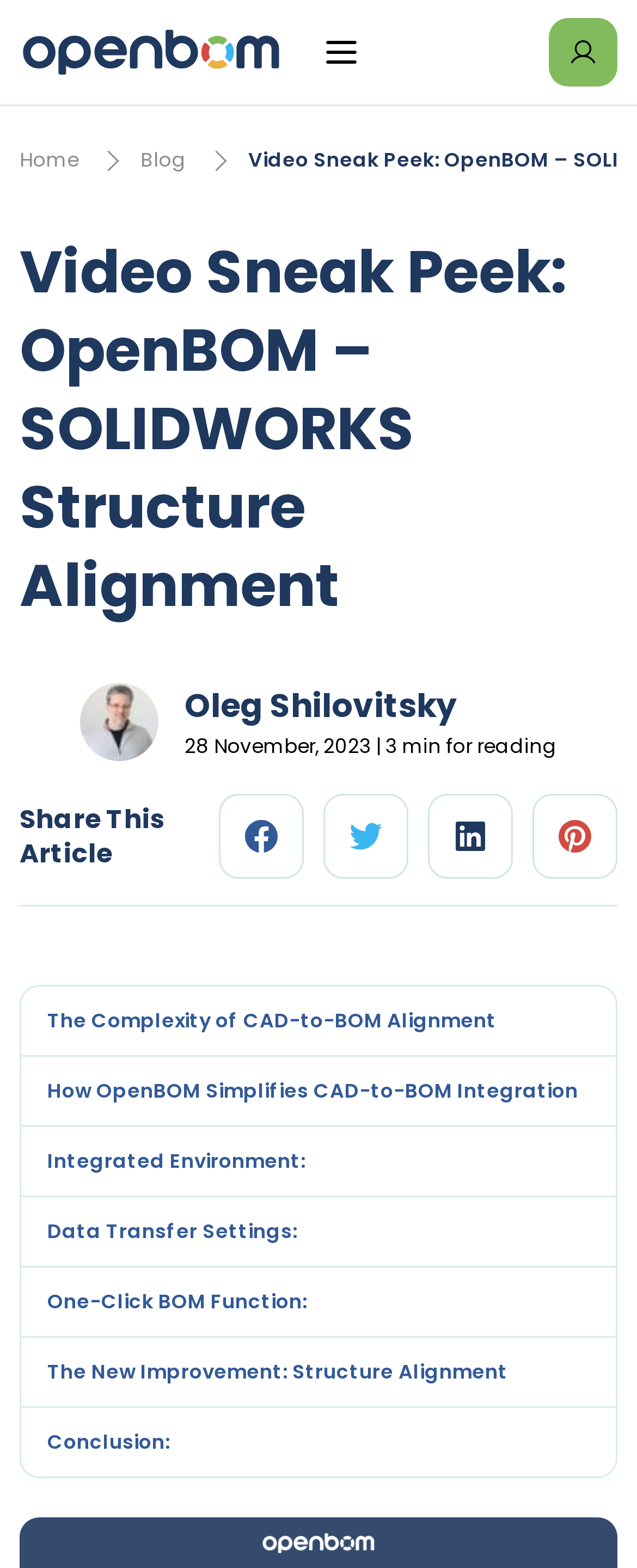Find the bounding box coordinates for the area that should be clicked to accomplish the instruction: "Click the OpenBOM logo".

[0.031, 0.027, 0.441, 0.051]